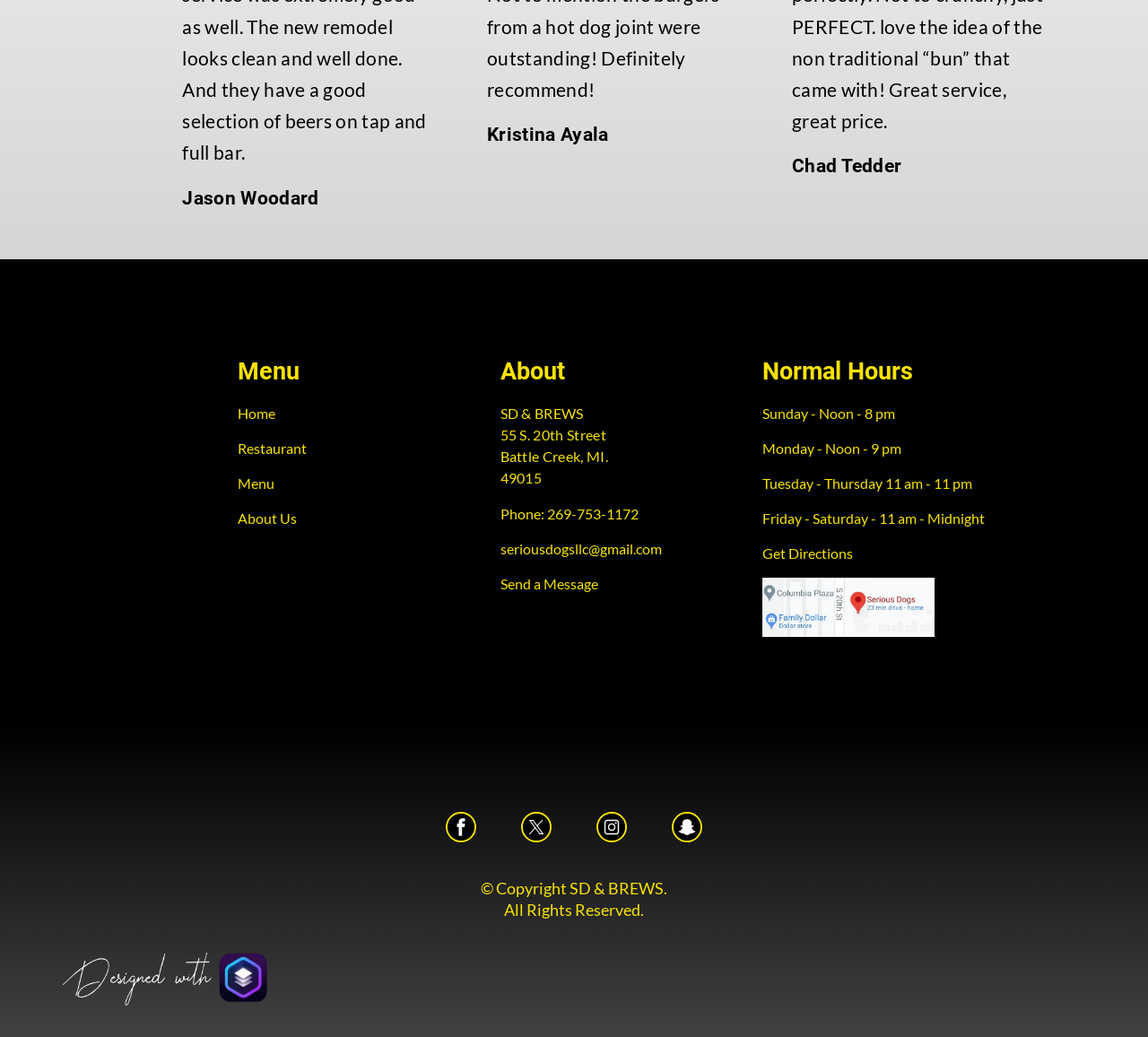Please determine the bounding box coordinates for the element with the description: "Home".

[0.207, 0.389, 0.412, 0.409]